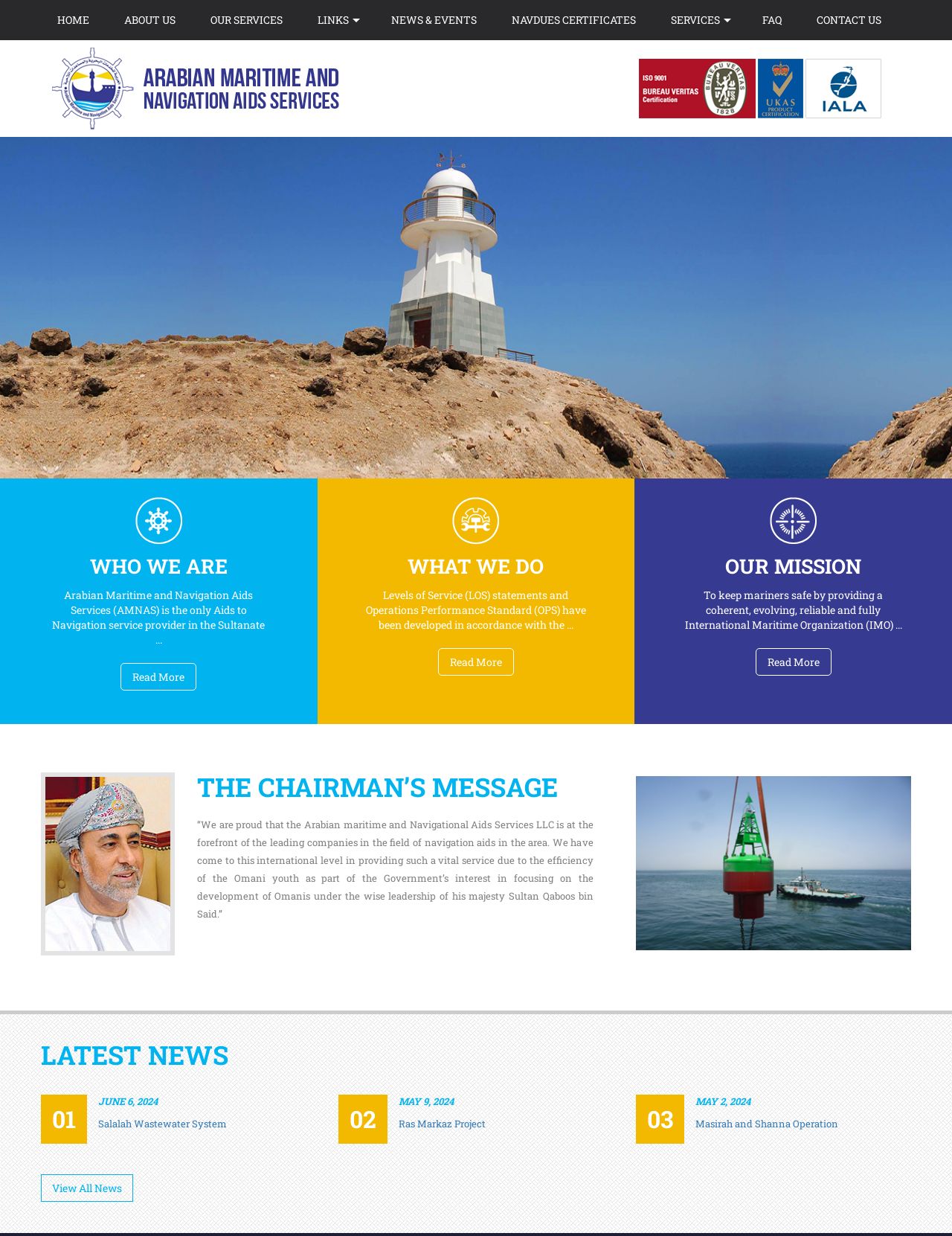Locate the bounding box coordinates of the clickable region necessary to complete the following instruction: "Click HOME". Provide the coordinates in the format of four float numbers between 0 and 1, i.e., [left, top, right, bottom].

[0.043, 0.0, 0.111, 0.033]